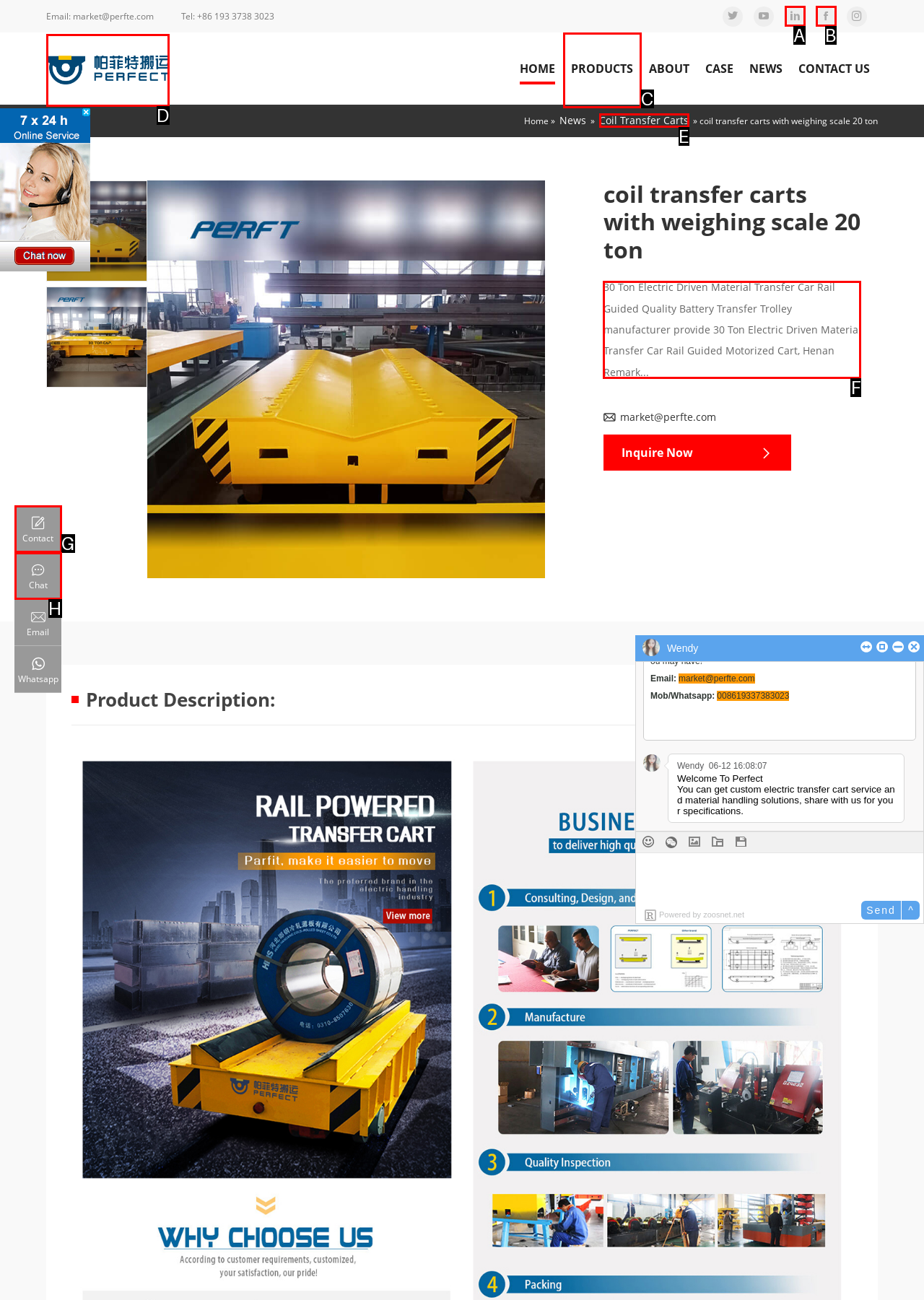Based on the choices marked in the screenshot, which letter represents the correct UI element to perform the task: View the product description?

F